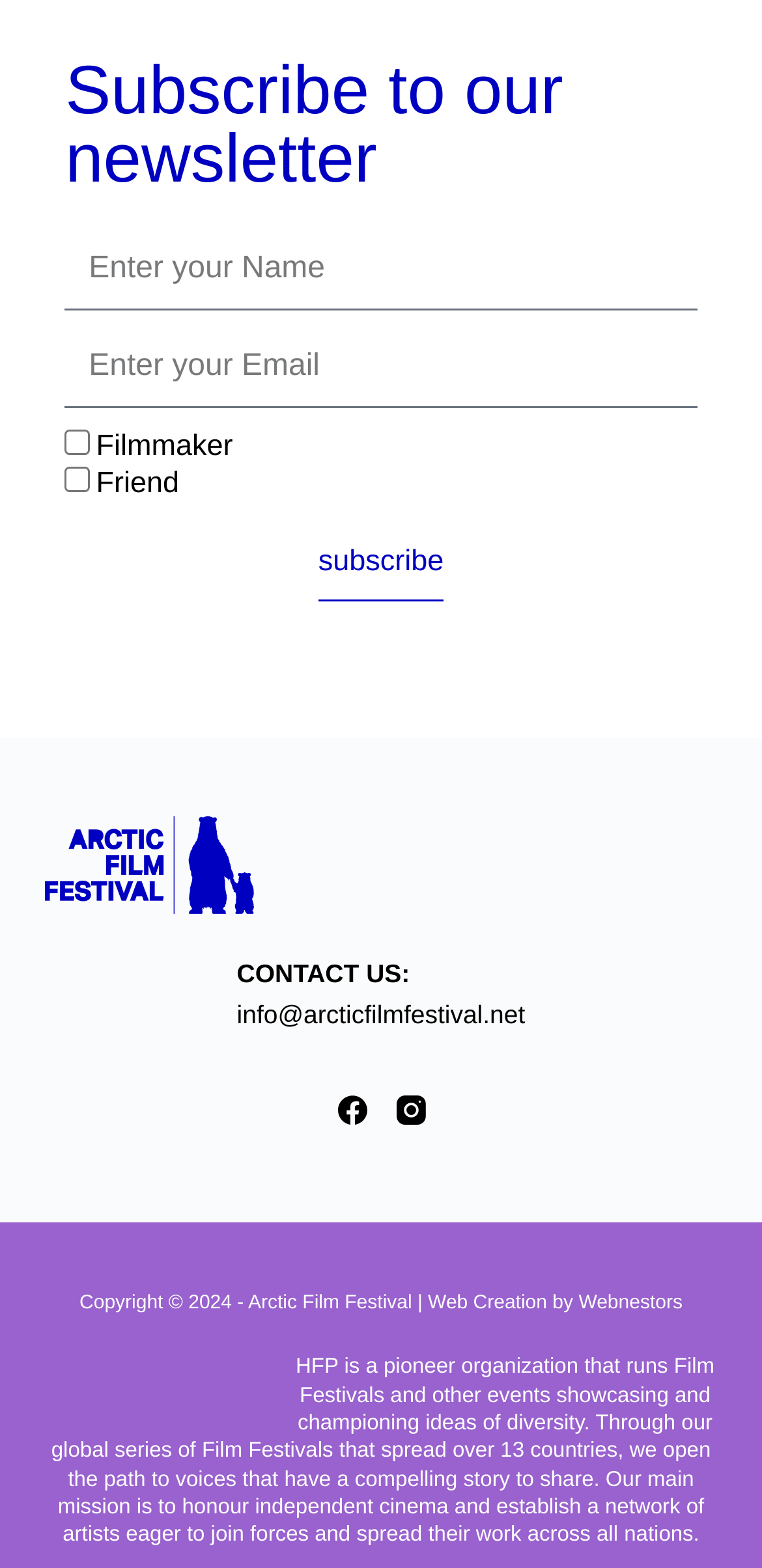Respond to the question below with a concise word or phrase:
What is the purpose of the newsletter subscription?

To receive updates